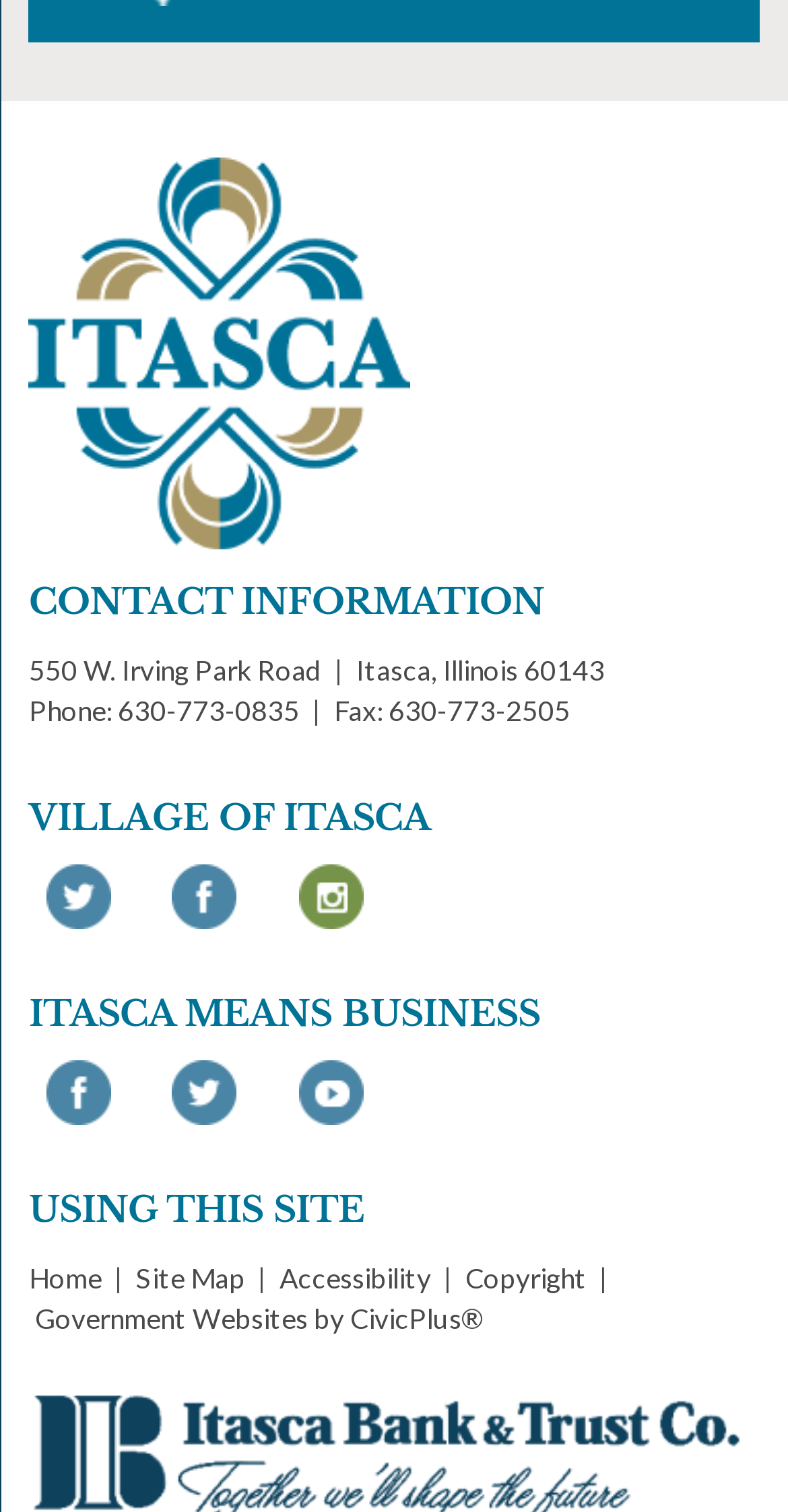Extract the bounding box coordinates of the UI element described by: "Government Websites by CivicPlus®". The coordinates should include four float numbers ranging from 0 to 1, e.g., [left, top, right, bottom].

[0.045, 0.861, 0.616, 0.883]